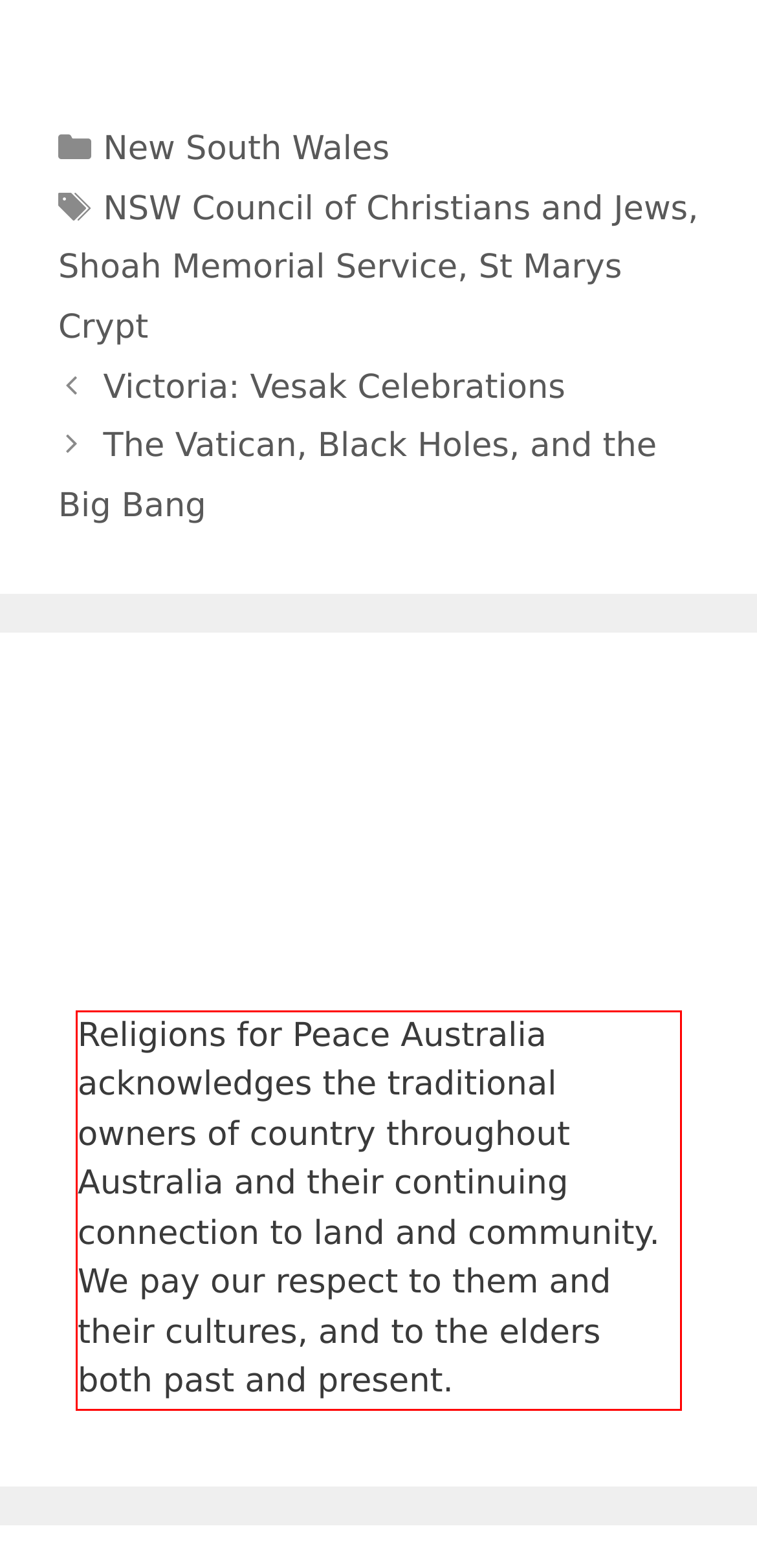Inspect the webpage screenshot that has a red bounding box and use OCR technology to read and display the text inside the red bounding box.

Religions for Peace Australia acknowledges the traditional owners of country throughout Australia and their continuing connection to land and community. We pay our respect to them and their cultures, and to the elders both past and present.